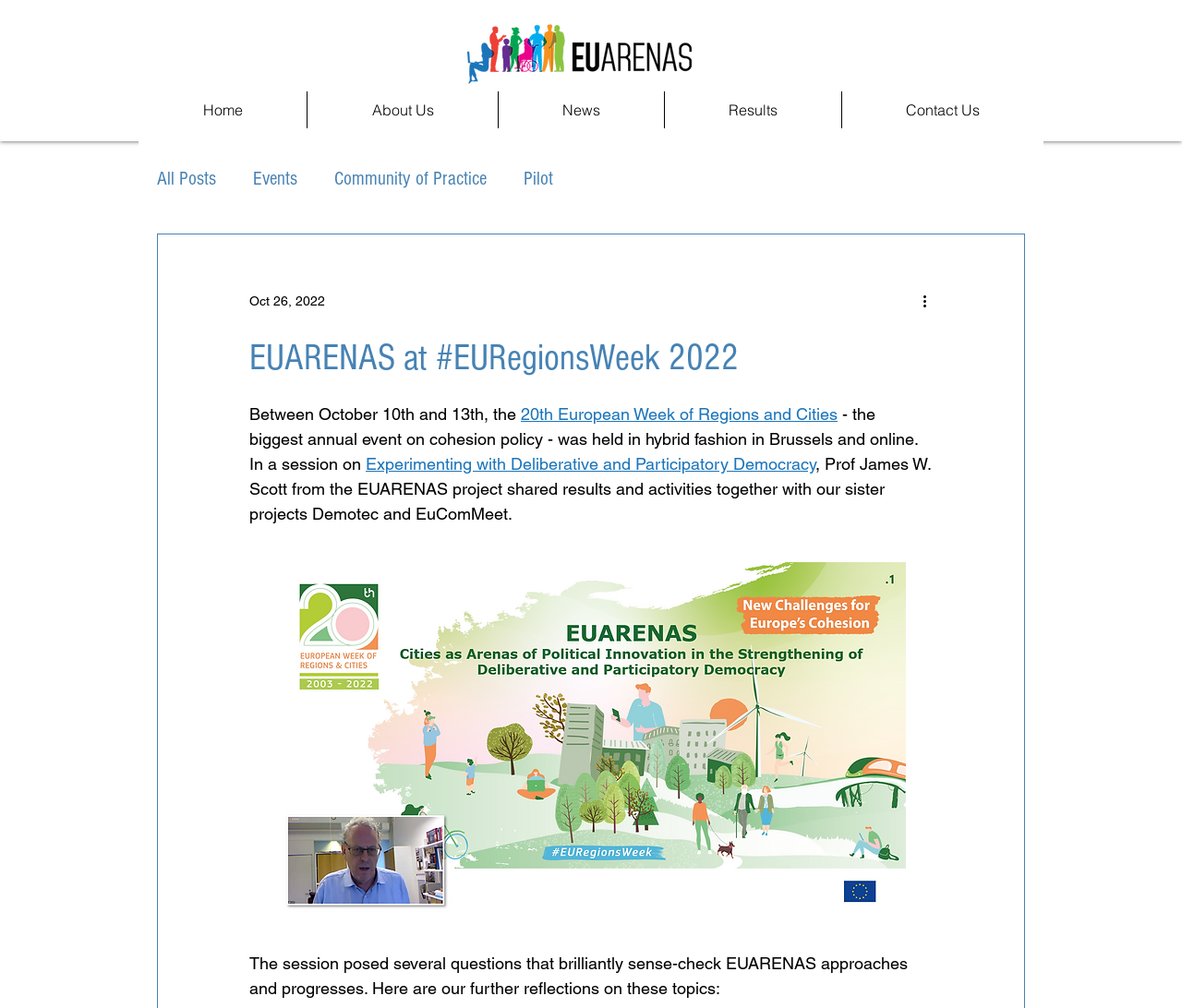Respond to the question below with a concise word or phrase:
What is the topic of the session mentioned in the webpage?

Experimenting with Deliberative and Participatory Democracy